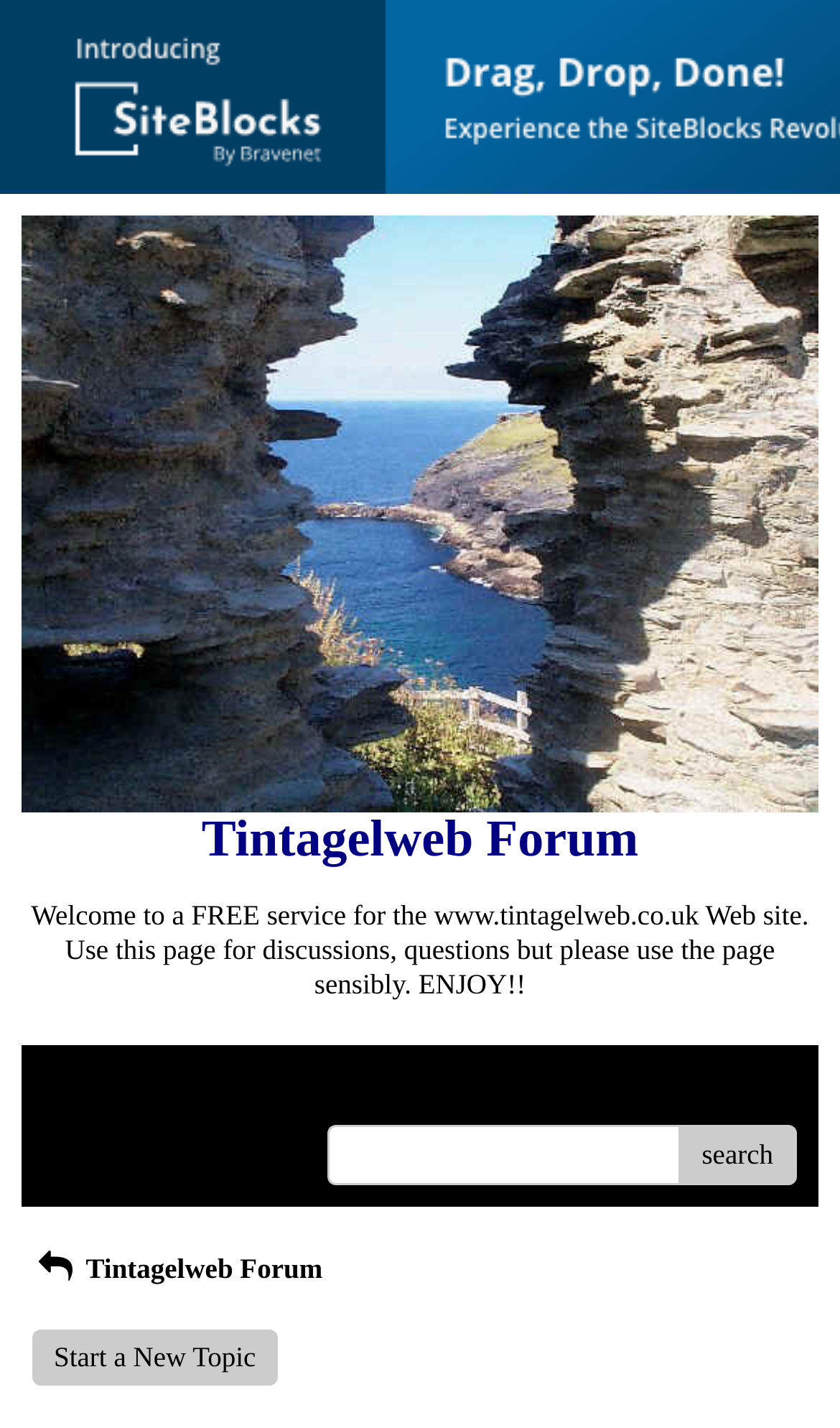Please analyze the image and provide a thorough answer to the question:
What is the text above the search button?

The static text above the search button has a bounding box coordinate of [0.094, 0.877, 0.384, 0.9] and contains the text 'Tintagelweb Forum', which is likely a title or heading.